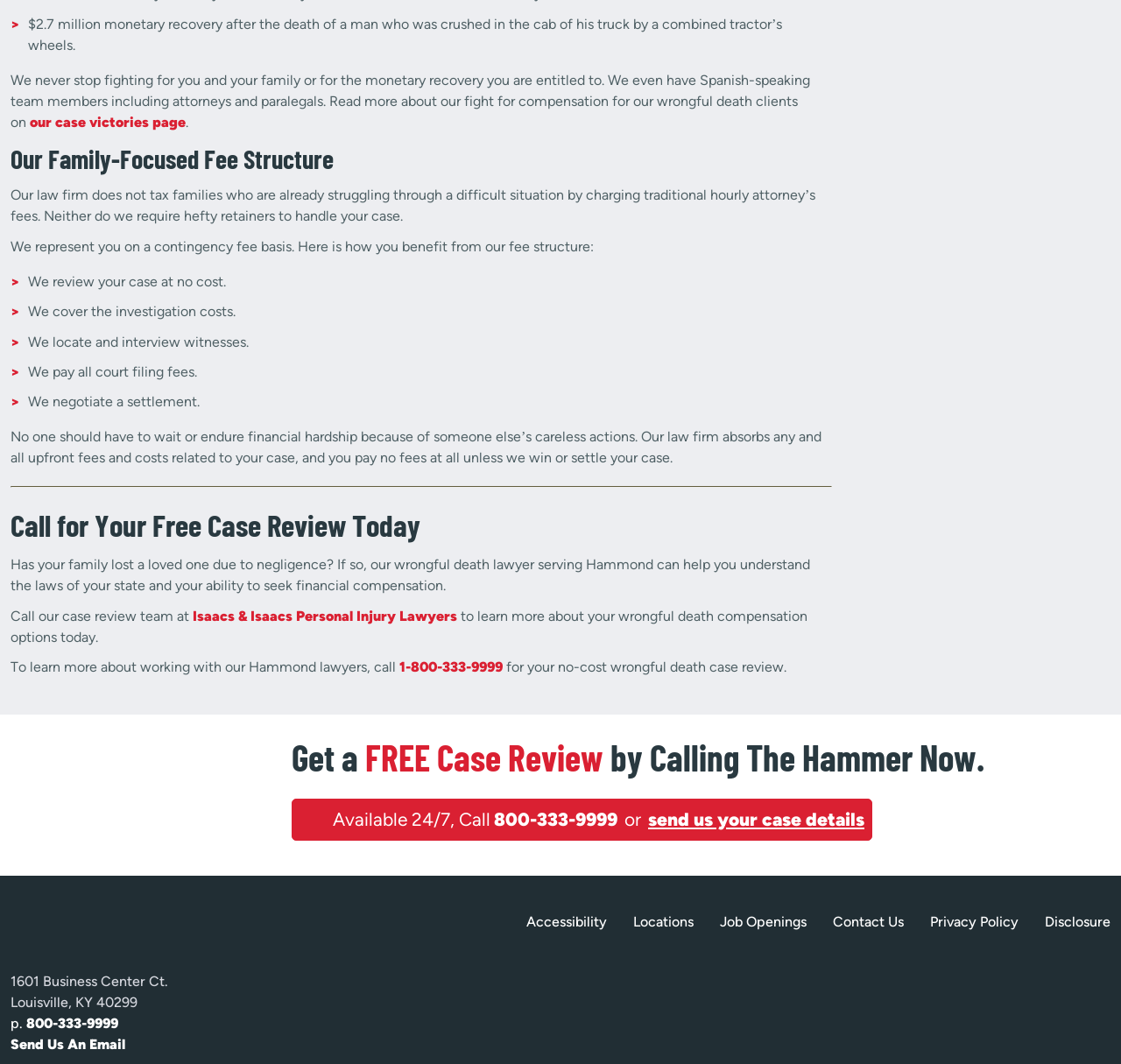What is the fee structure of the law firm?
Please provide a detailed and comprehensive answer to the question.

I found the fee structure by reading the section that says 'Our Family-Focused Fee Structure' and finding the text that explains they represent clients on a contingency fee basis.